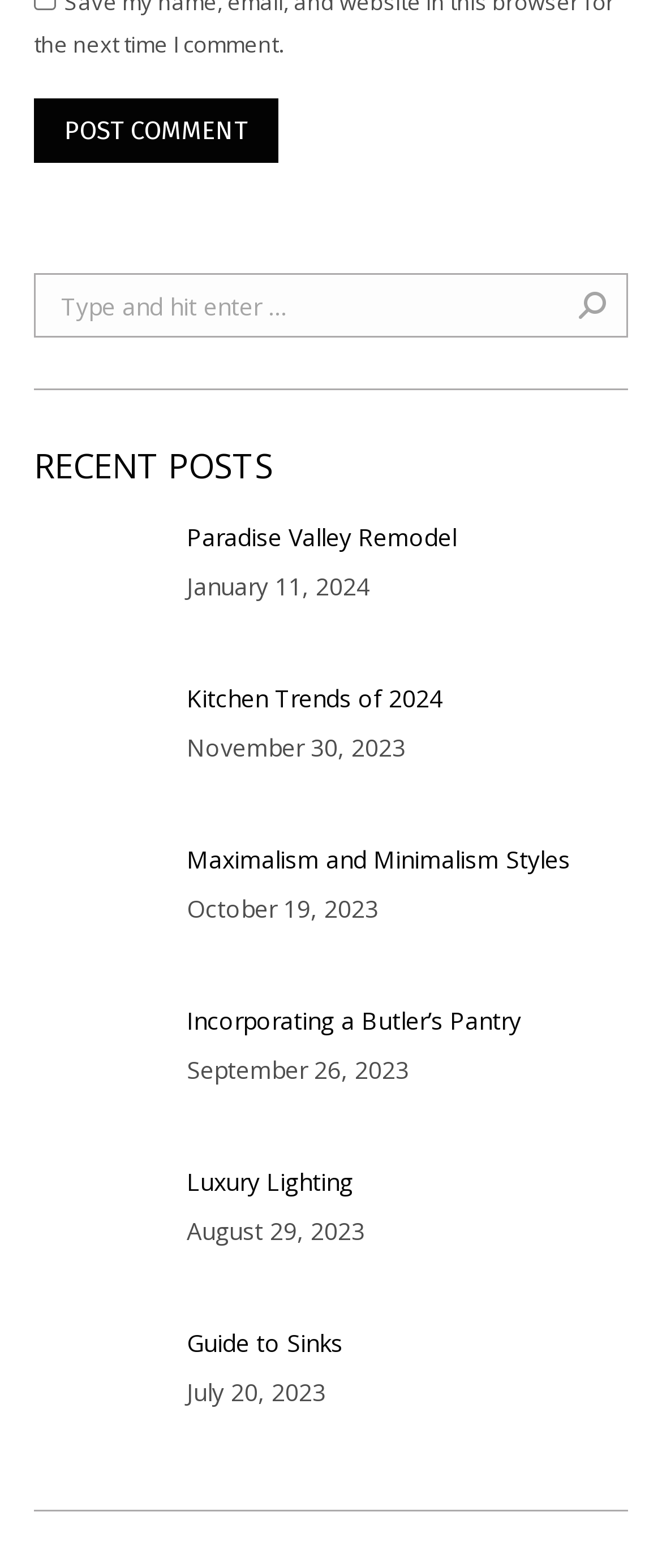Locate the bounding box coordinates of the item that should be clicked to fulfill the instruction: "Search for something".

[0.051, 0.174, 0.949, 0.215]